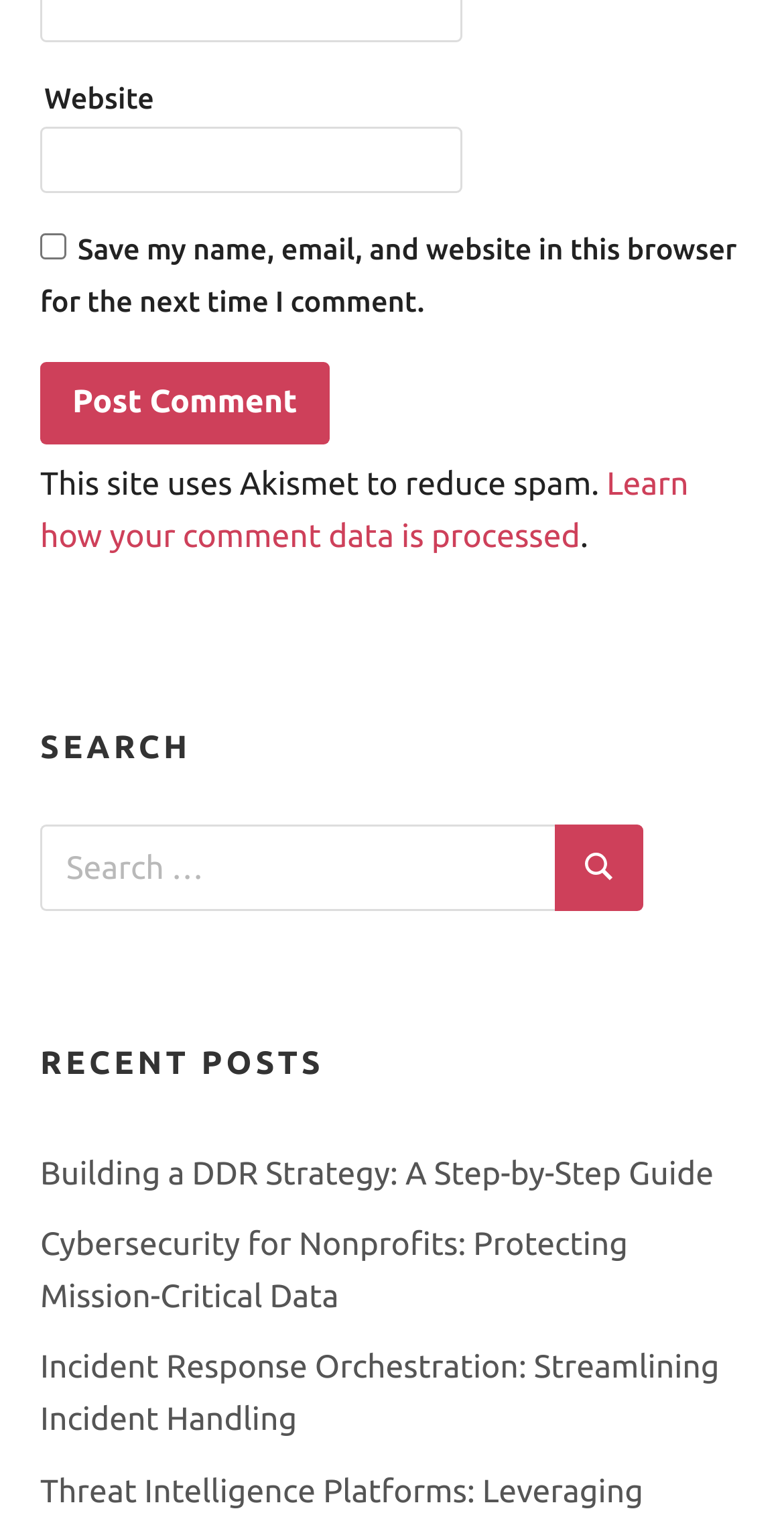Give a concise answer using only one word or phrase for this question:
What is the purpose of the checkbox?

Save comment data